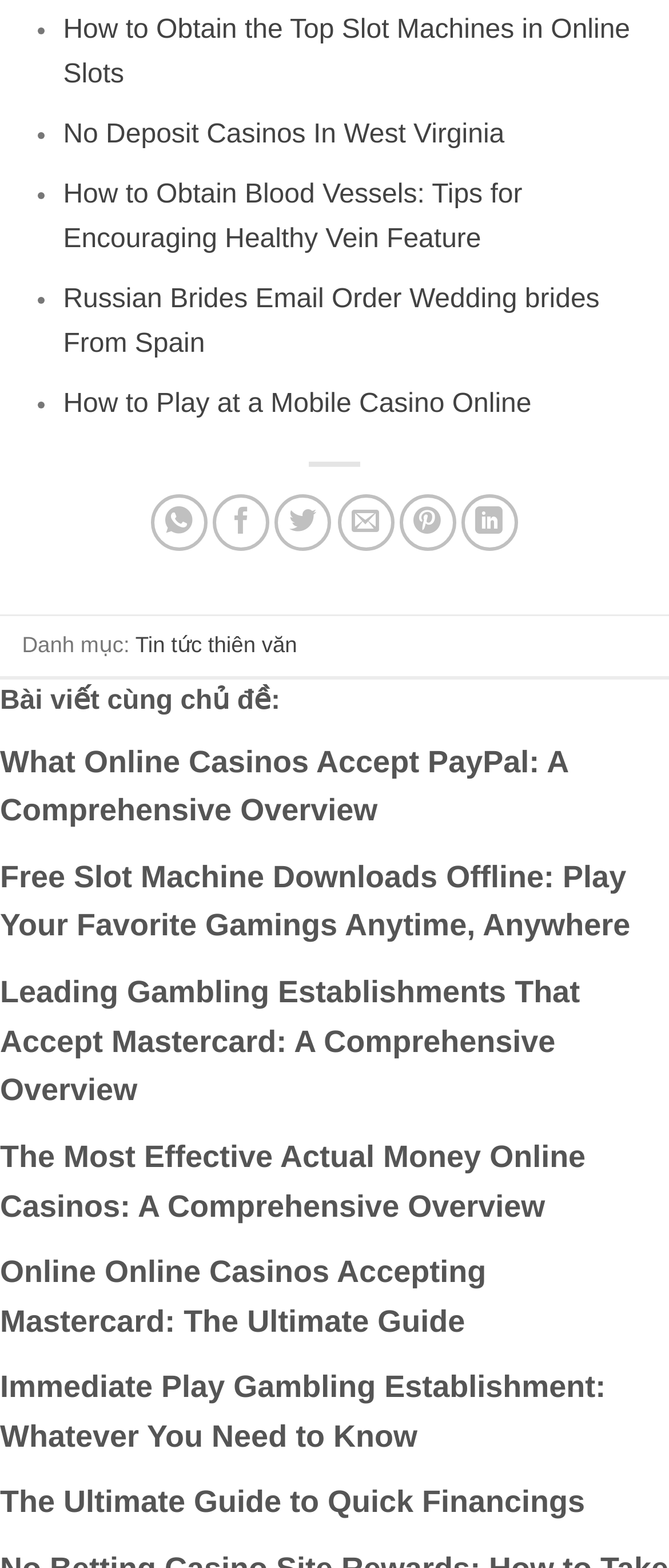Could you determine the bounding box coordinates of the clickable element to complete the instruction: "Read the article about free slot machine downloads offline"? Provide the coordinates as four float numbers between 0 and 1, i.e., [left, top, right, bottom].

[0.0, 0.544, 1.0, 0.607]